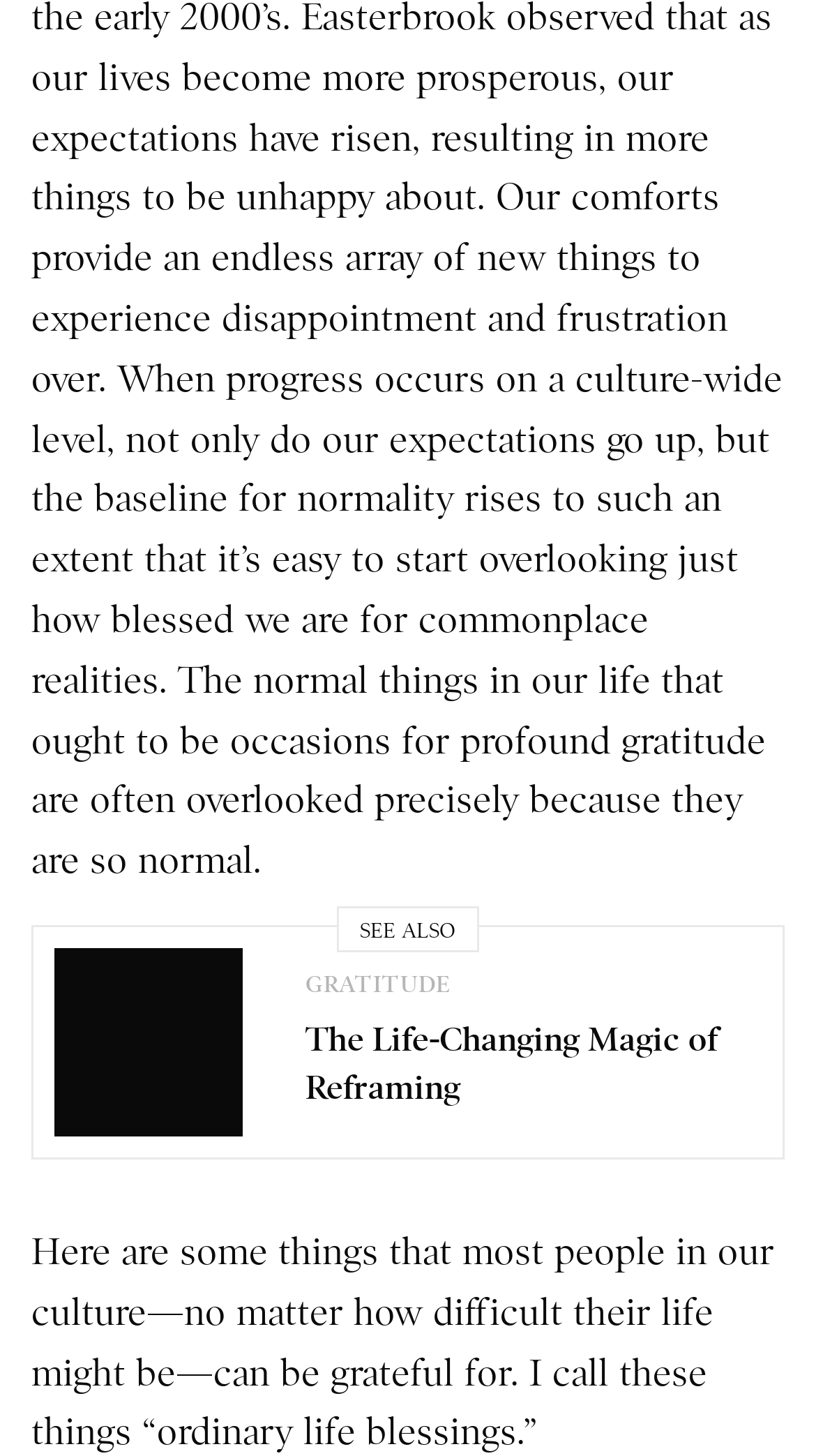What is the last sentence of the article? Please answer the question using a single word or phrase based on the image.

Here are some things that most people in our culture—no matter how difficult their life might be—can be grateful for.